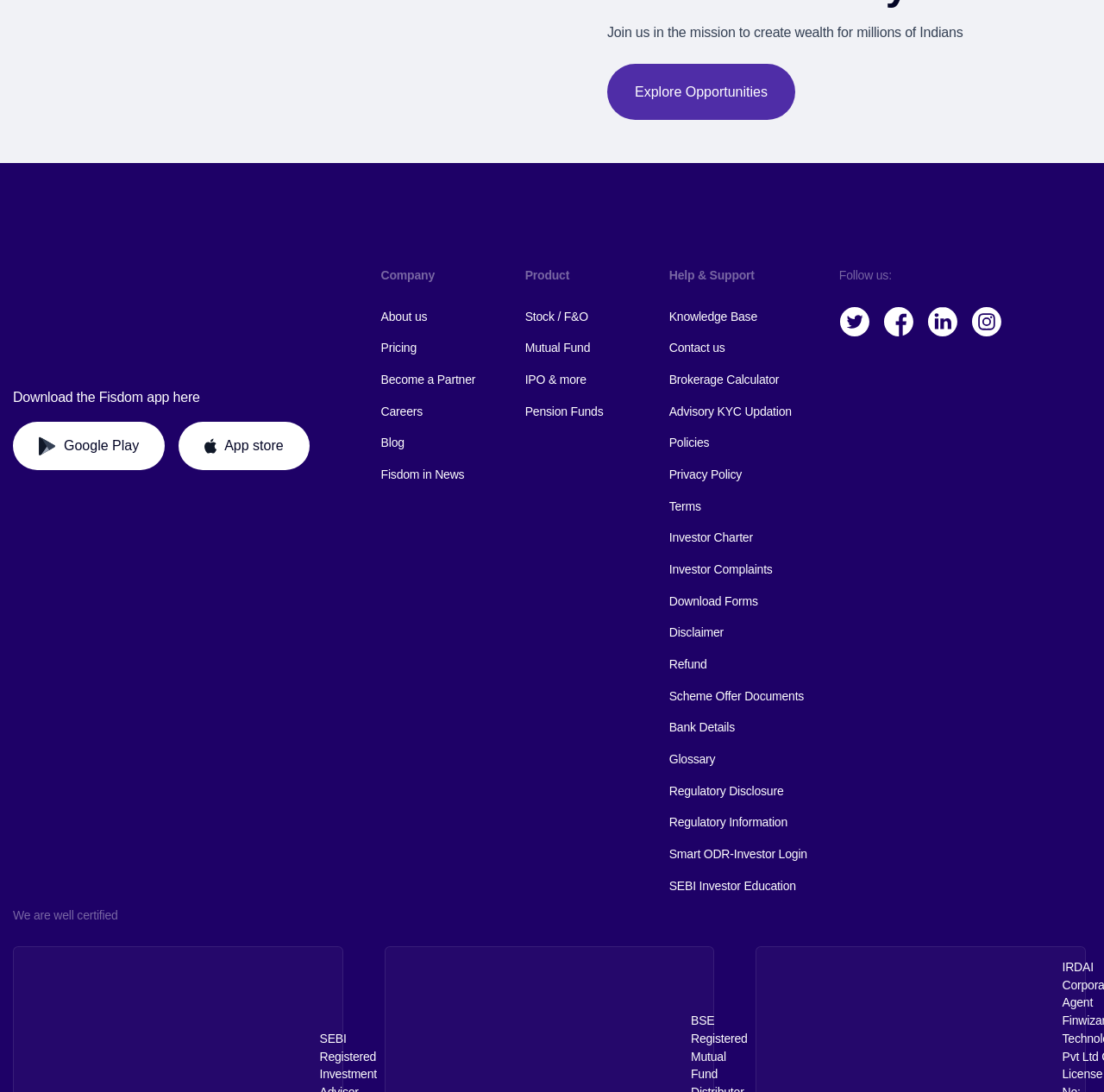Identify the bounding box for the described UI element: "Glossary".

[0.606, 0.689, 0.648, 0.701]